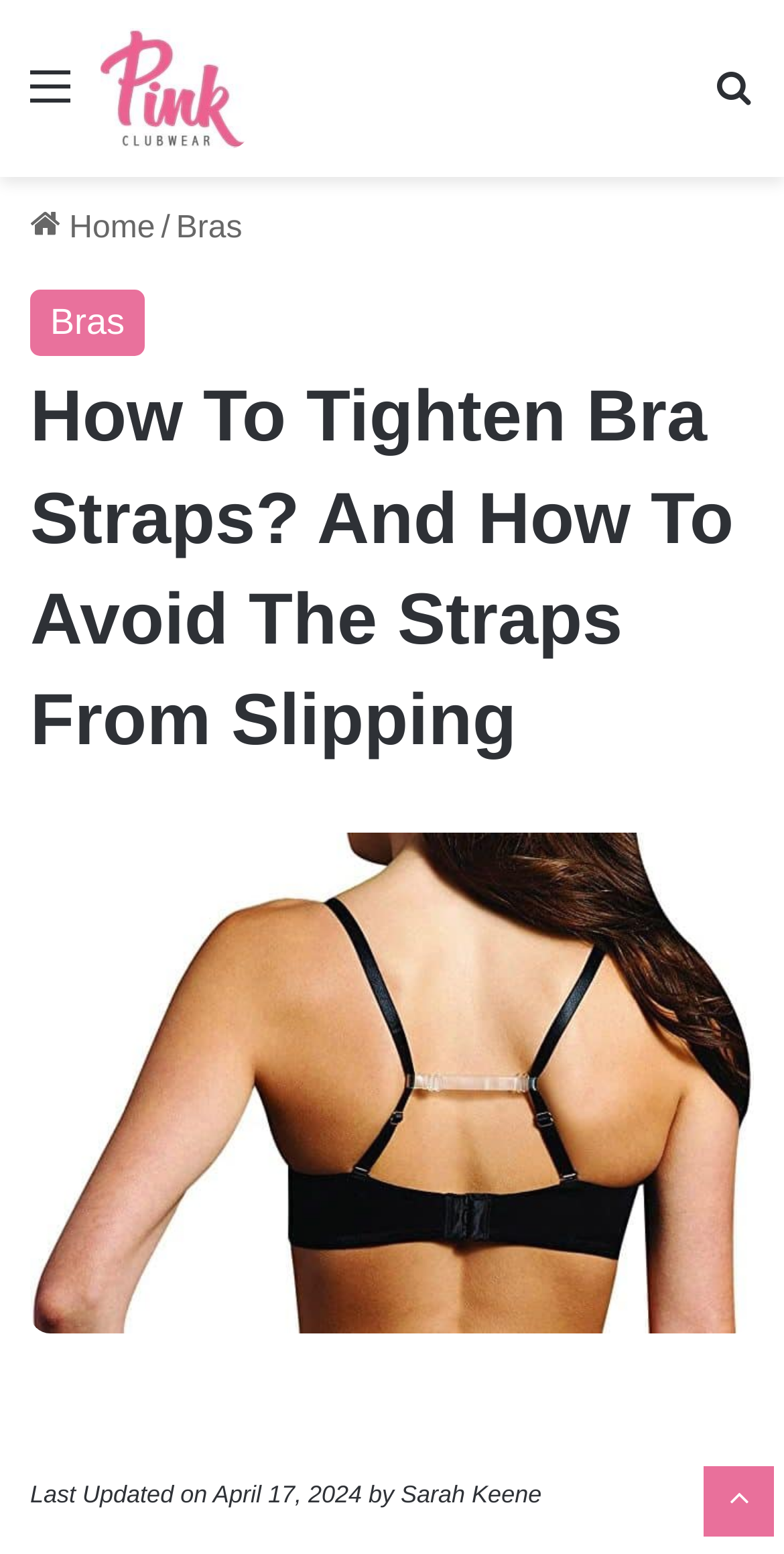Using the provided description Home Menu Search Settings, find the bounding box coordinates for the UI element. Provide the coordinates in (top-left x, top-left y, bottom-right x, bottom-right y) format, ensuring all values are between 0 and 1.

None